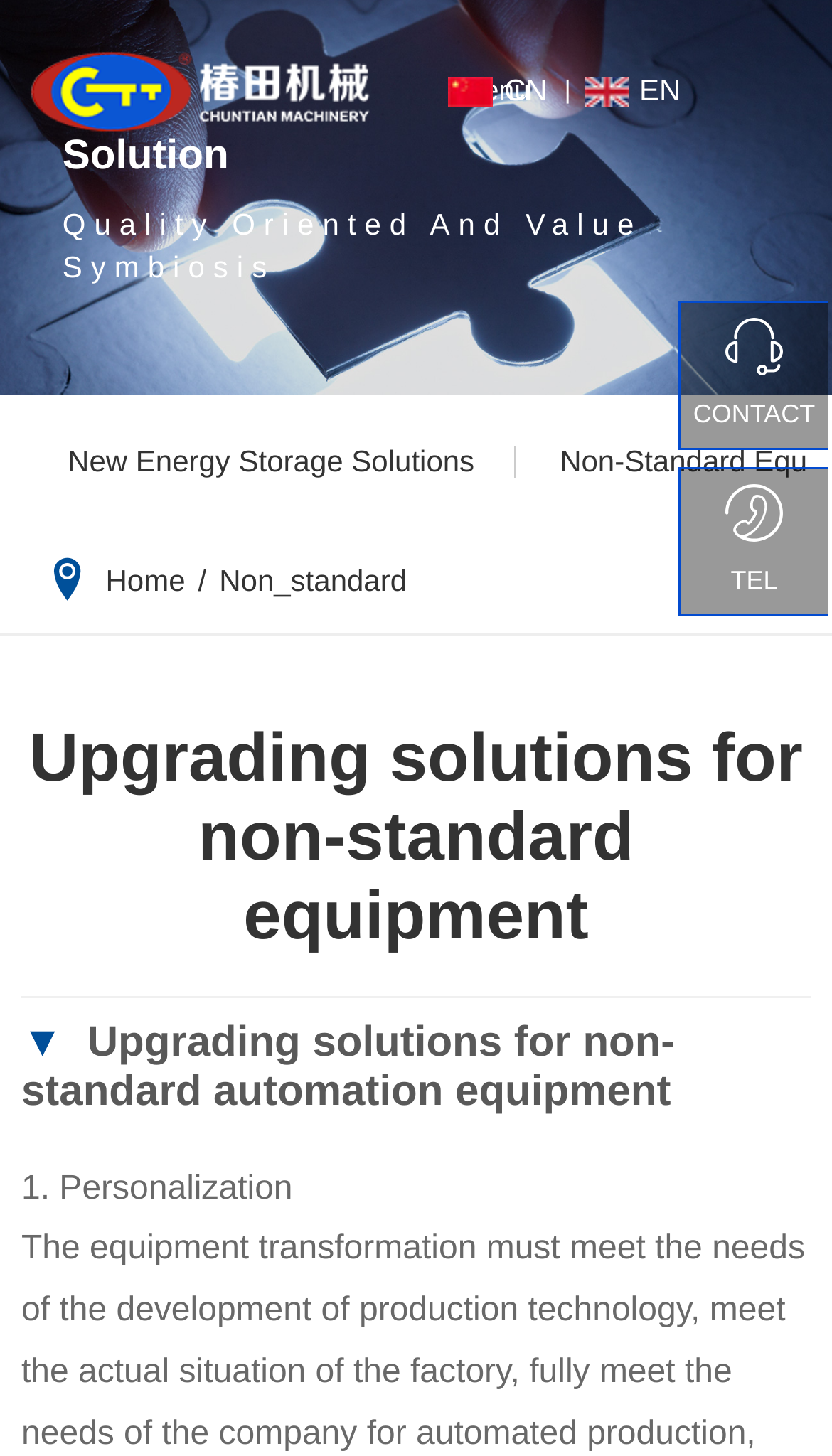What is the solution offered by the company?
Use the image to answer the question with a single word or phrase.

New Energy Storage Solutions